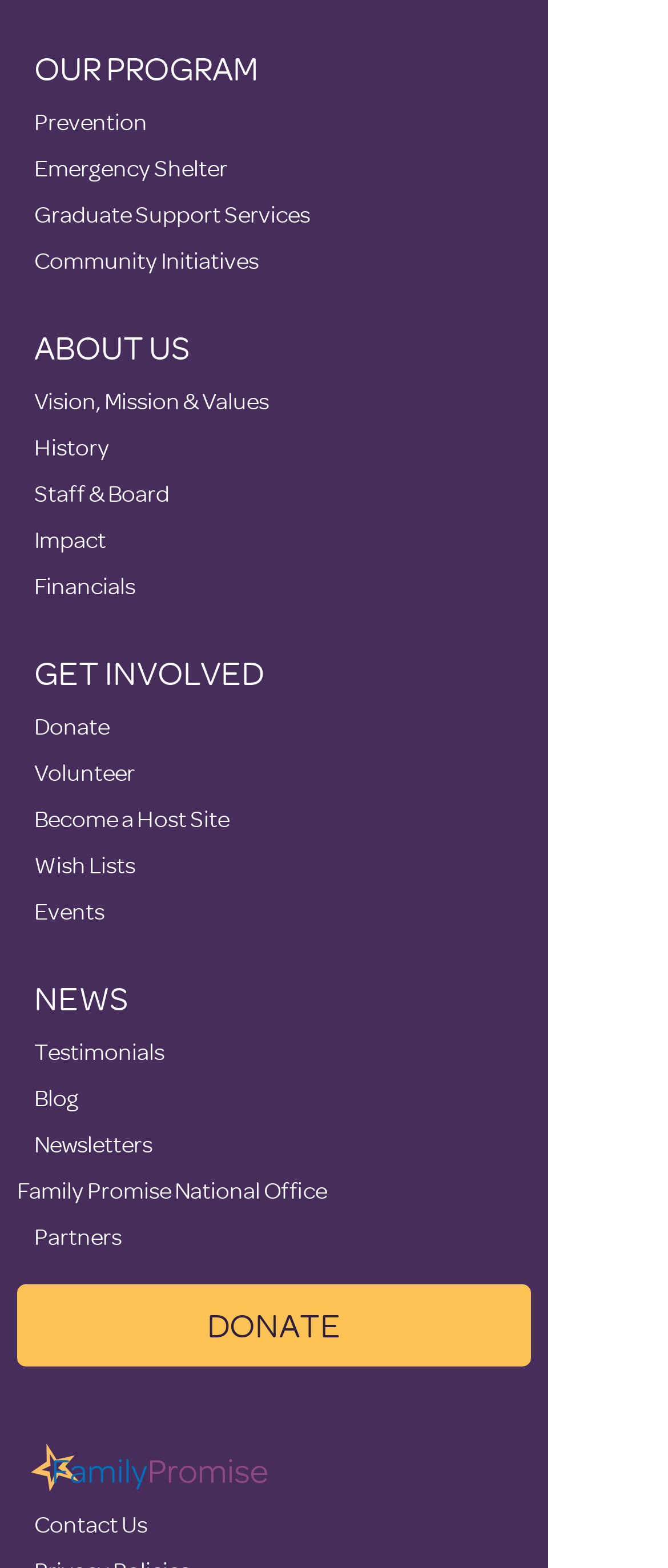Can you find the bounding box coordinates for the element that needs to be clicked to execute this instruction: "Contact Us"? The coordinates should be given as four float numbers between 0 and 1, i.e., [left, top, right, bottom].

[0.051, 0.962, 0.221, 0.981]